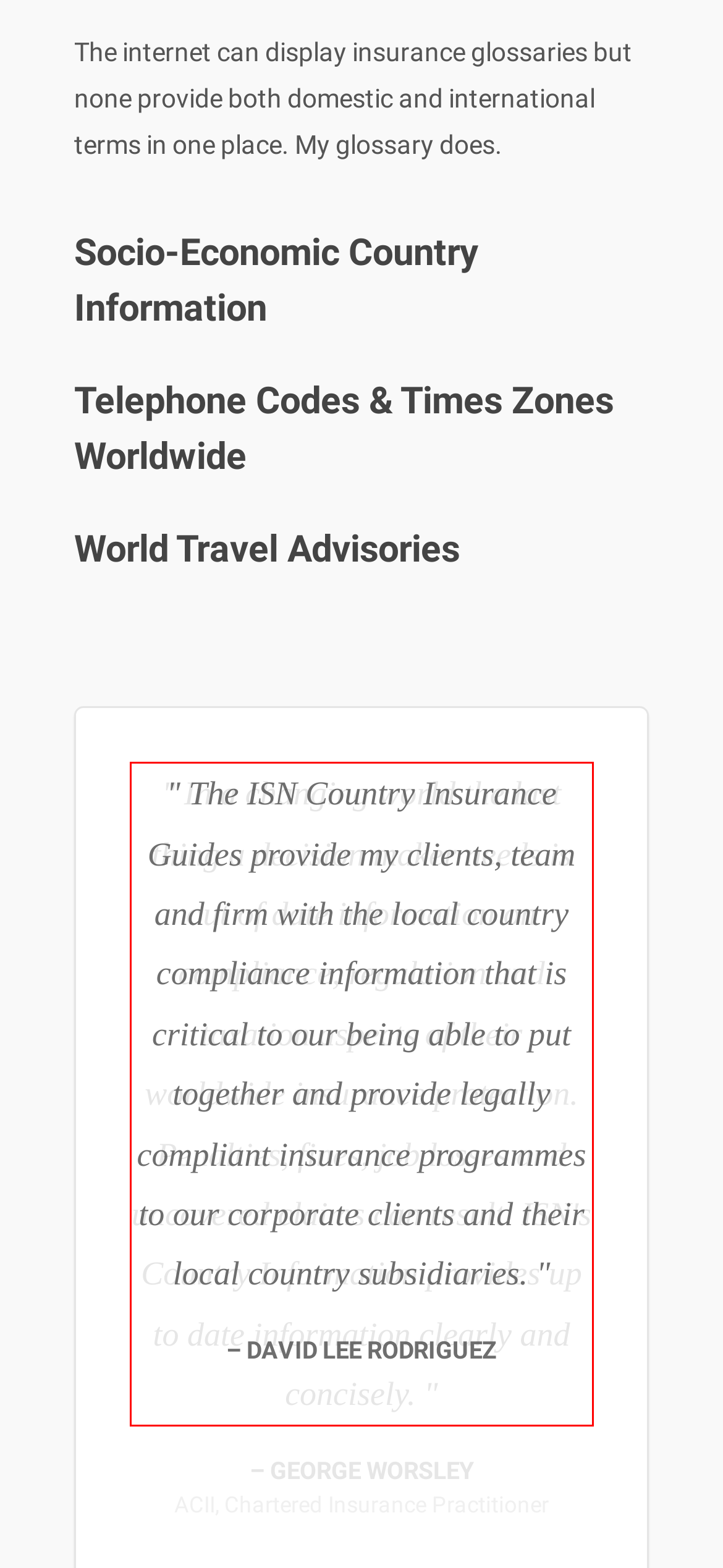Using the provided screenshot of a webpage, recognize the text inside the red rectangle bounding box by performing OCR.

In a changing world the last thing a decision maker needs is out of date information on compliance, regulation and taxation aspects of their worldwide insurance protection. Penalties, fines, job losses and uncovered claims can result. ISN's Country Information provides up to date information clearly and concisely.